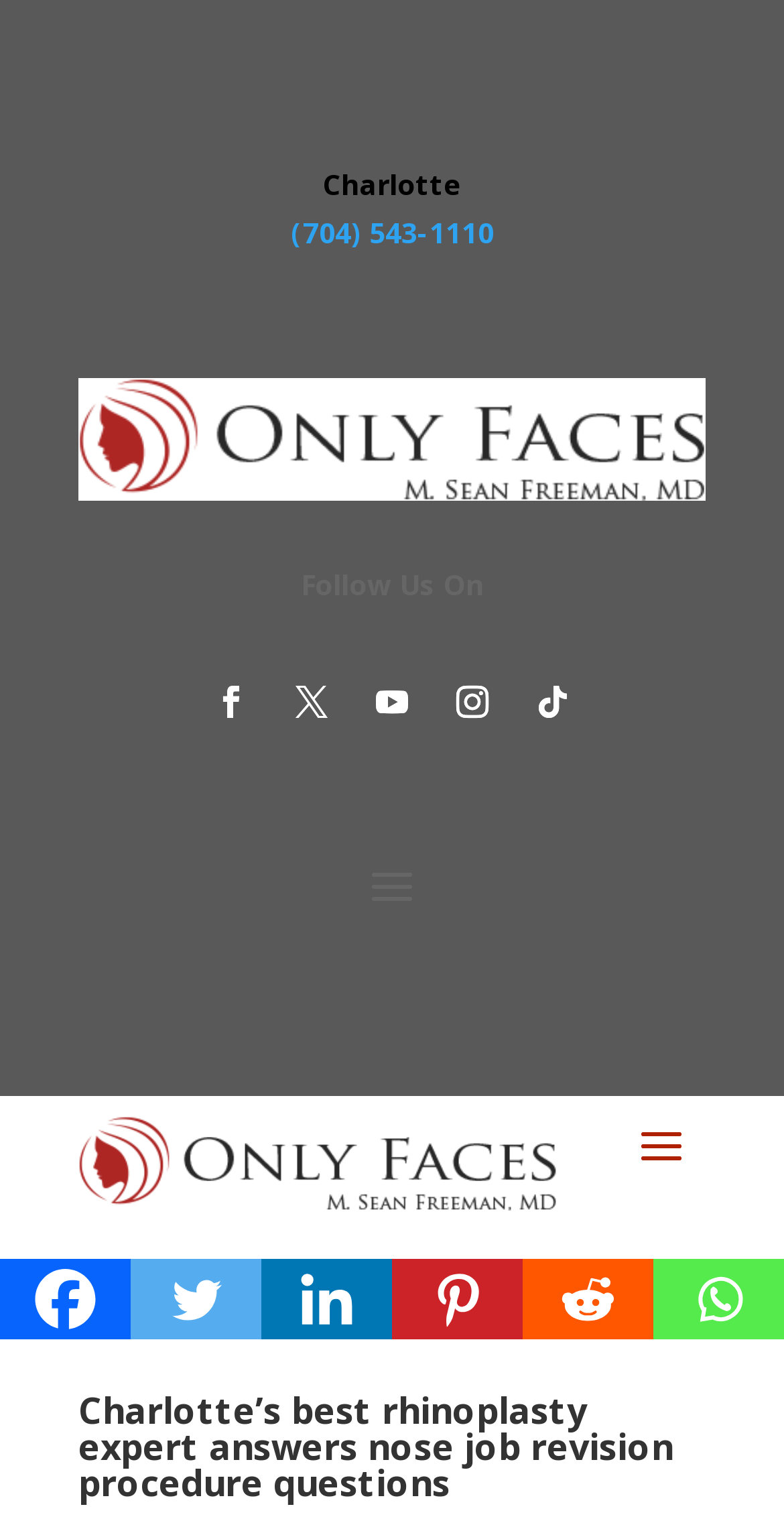Locate the bounding box coordinates of the clickable area to execute the instruction: "Click the Whatsapp link". Provide the coordinates as four float numbers between 0 and 1, represented as [left, top, right, bottom].

[0.833, 0.825, 1.0, 0.878]